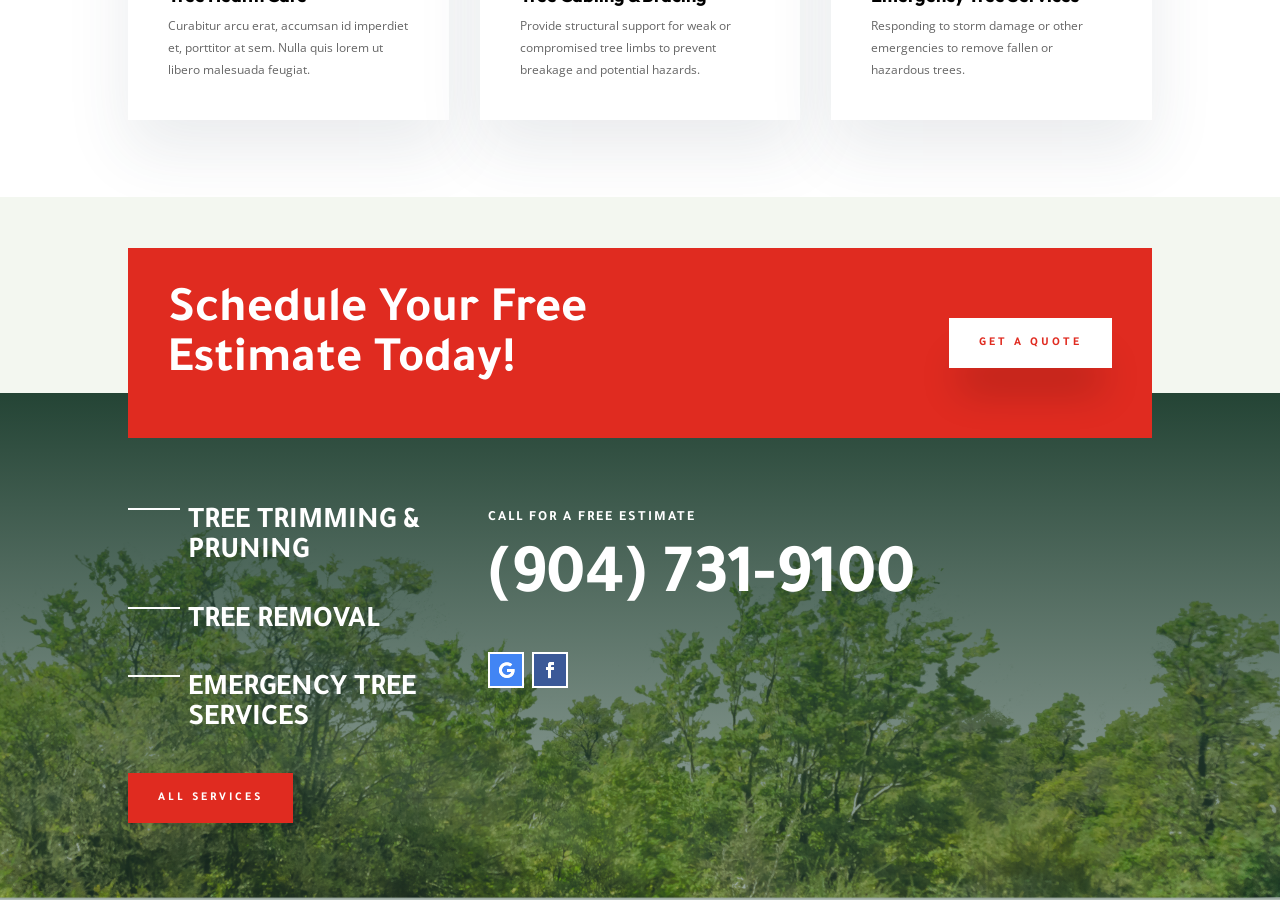How can I schedule a free estimate?
Kindly offer a detailed explanation using the data available in the image.

The webpage has a prominent link 'GET A QUOTE' which suggests that clicking on it will allow me to schedule a free estimate. Additionally, there is a heading 'Schedule Your Free Estimate Today!' which reinforces this idea.